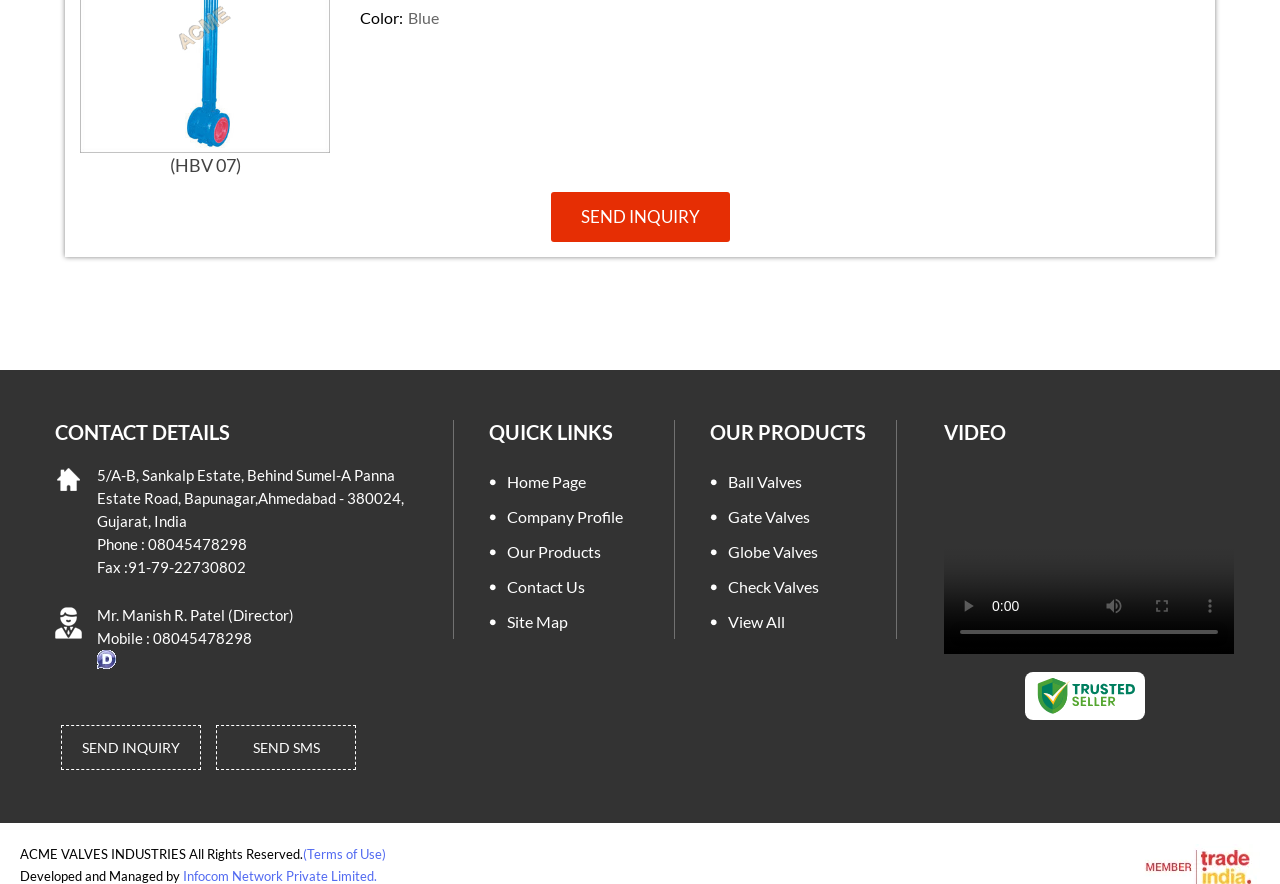Using floating point numbers between 0 and 1, provide the bounding box coordinates in the format (top-left x, top-left y, bottom-right x, bottom-right y). Locate the UI element described here: Industrial Flame Arresters

[0.555, 0.772, 0.7, 0.815]